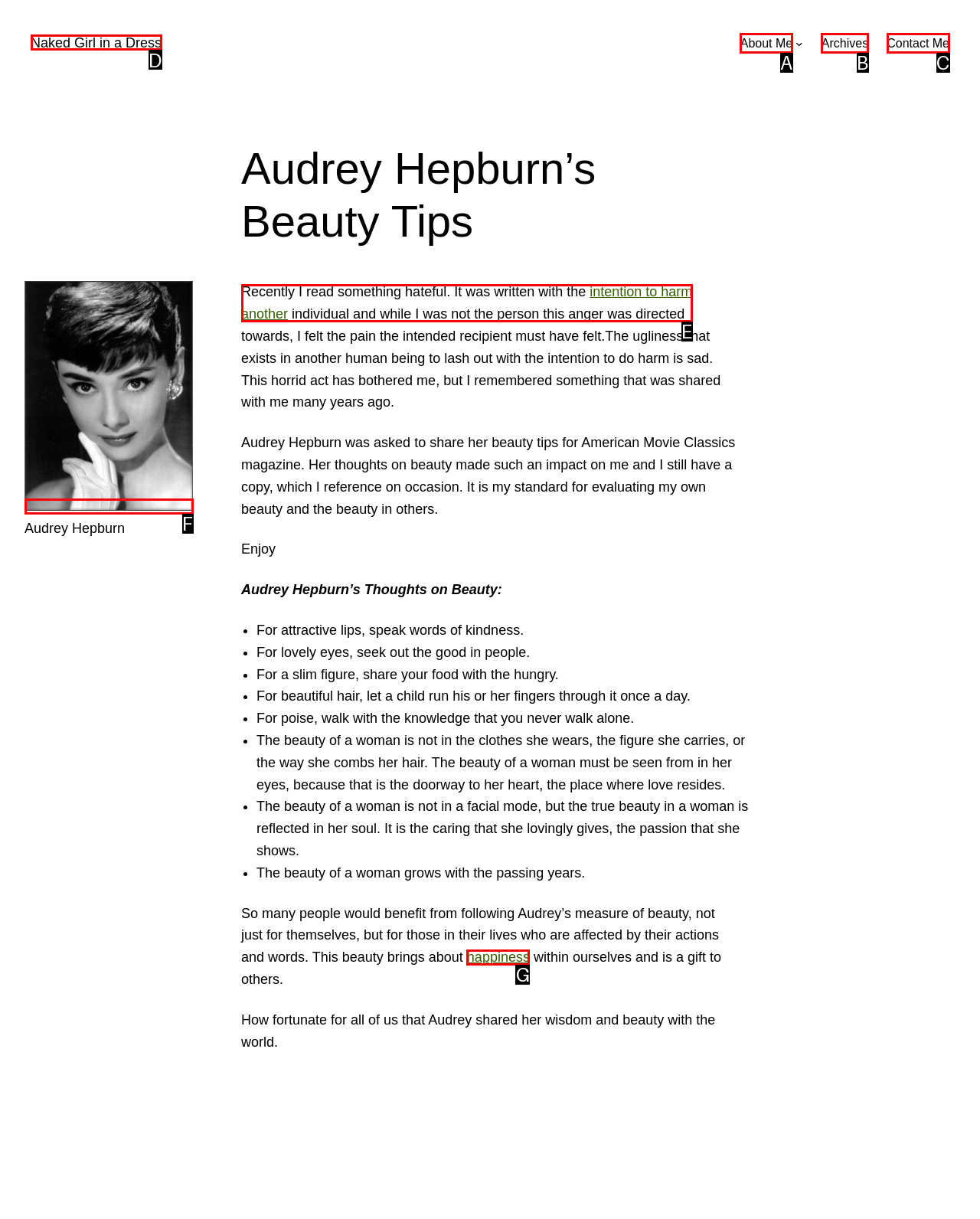From the options presented, which lettered element matches this description: Naked Girl in a Dress
Reply solely with the letter of the matching option.

D